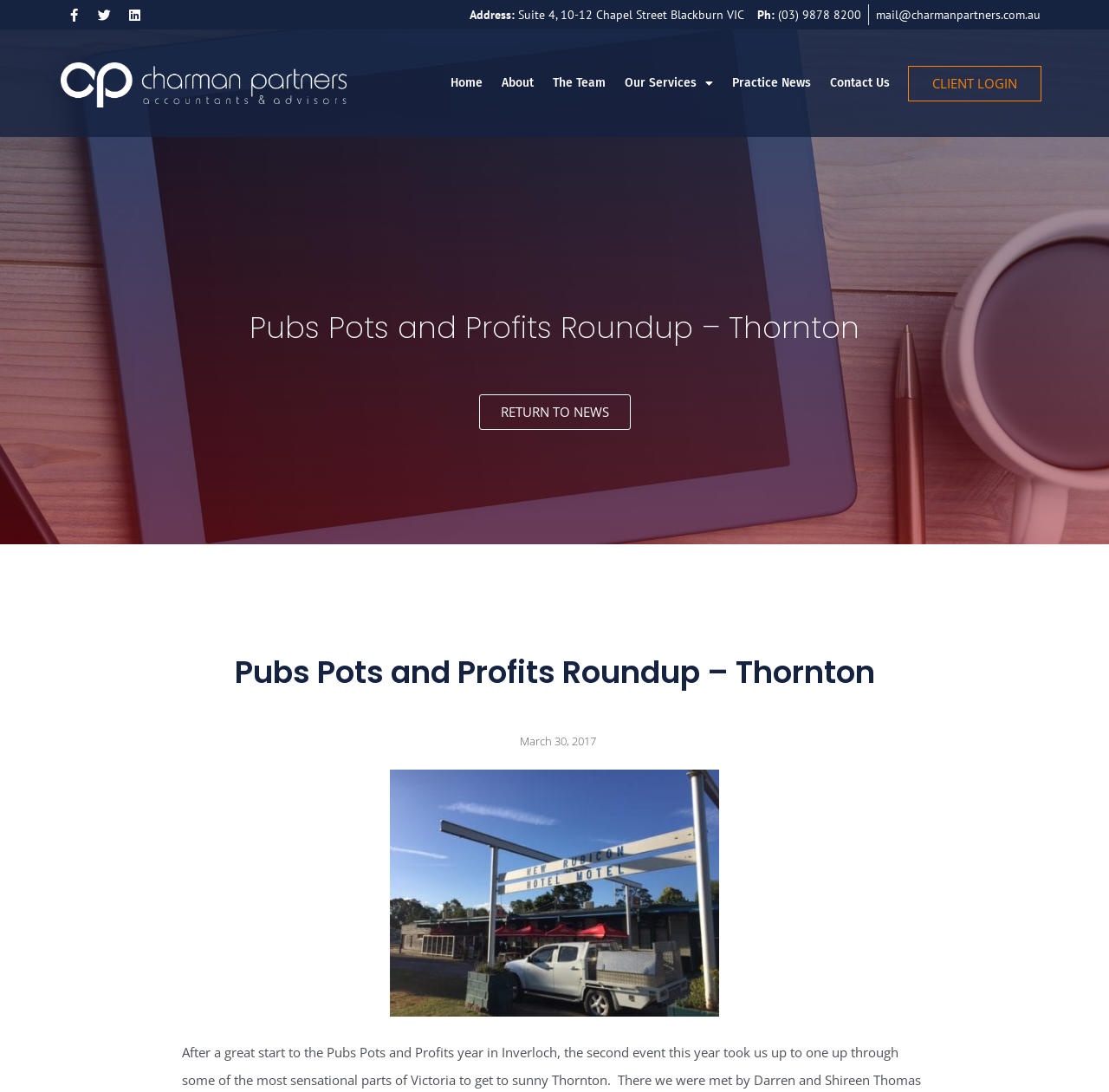Please identify the bounding box coordinates of the clickable area that will allow you to execute the instruction: "Login to client area".

[0.818, 0.06, 0.939, 0.093]